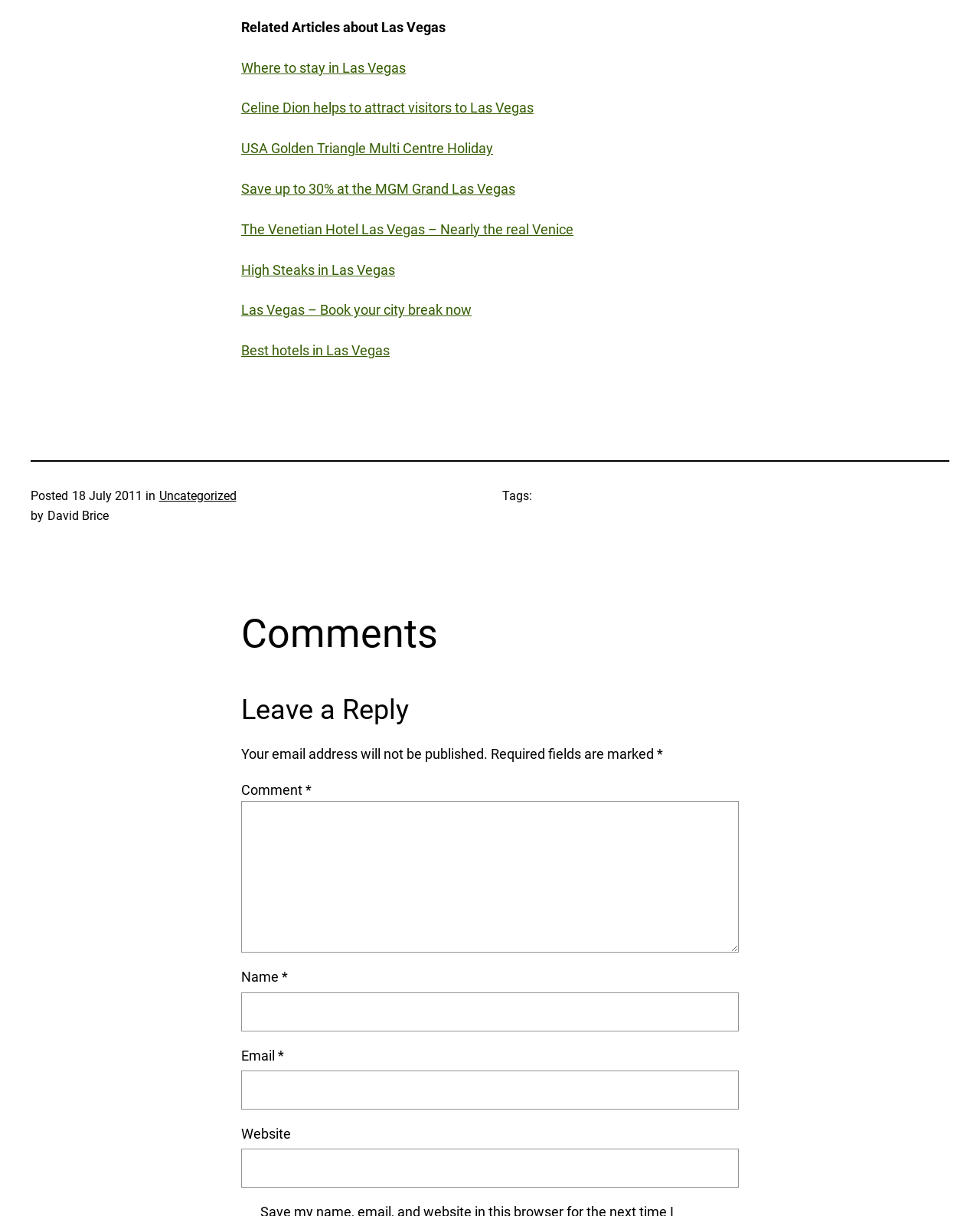Identify the bounding box coordinates of the element to click to follow this instruction: 'Click the 'Process Service' link'. Ensure the coordinates are four float values between 0 and 1, provided as [left, top, right, bottom].

None